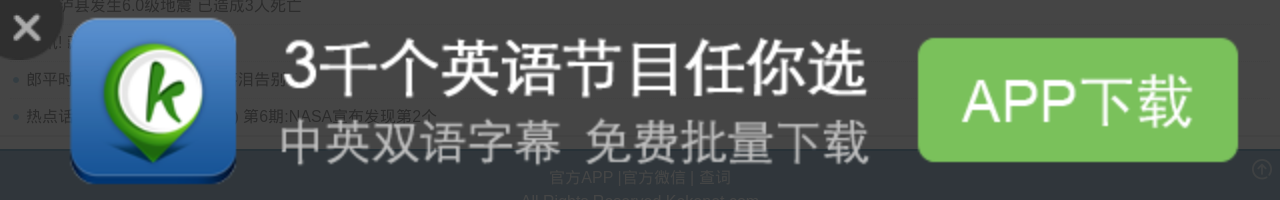How many English programs are available?
Based on the screenshot, provide your answer in one word or phrase.

3,000